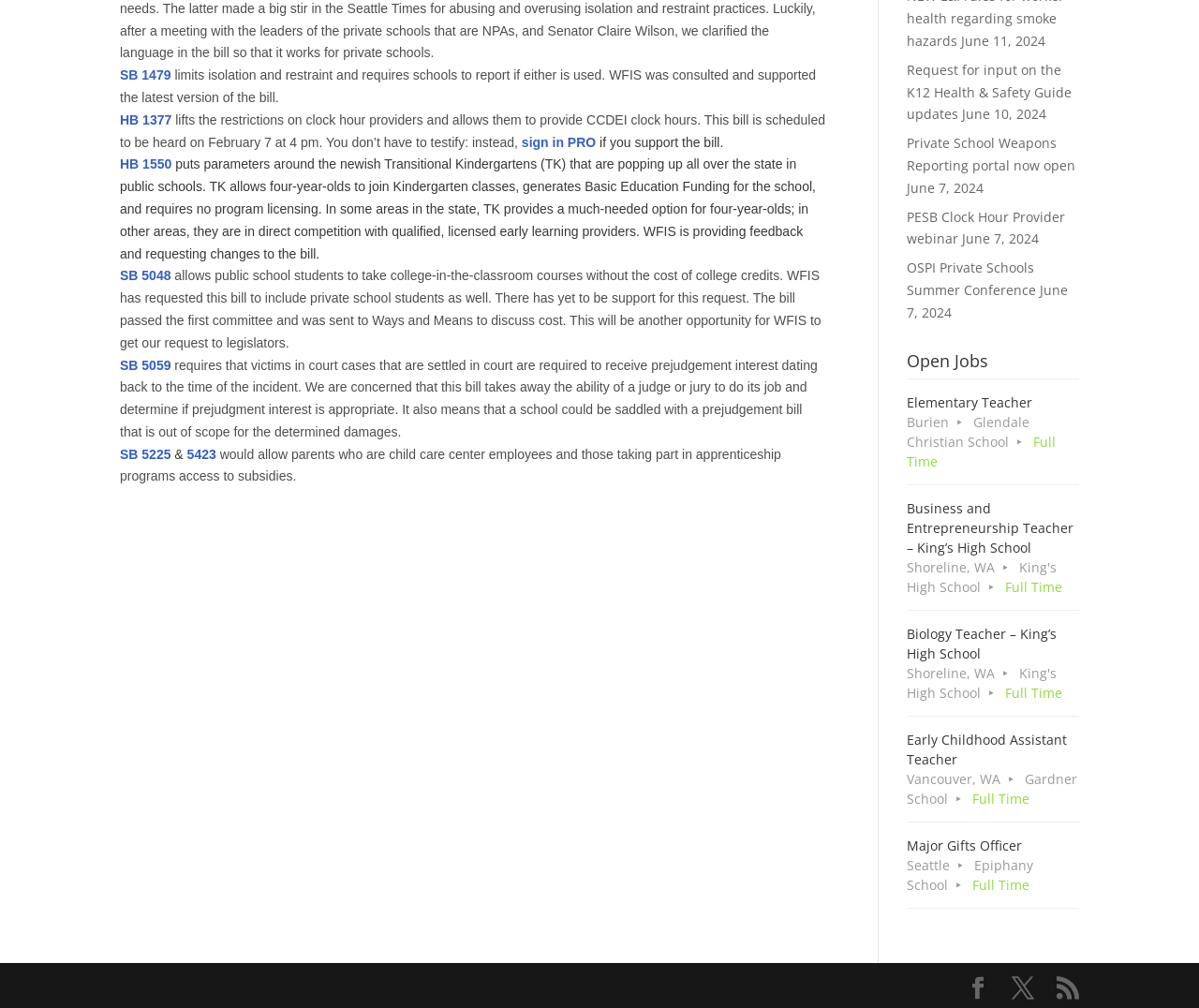Using the webpage screenshot and the element description 5423, determine the bounding box coordinates. Specify the coordinates in the format (top-left x, top-left y, bottom-right x, bottom-right y) with values ranging from 0 to 1.

[0.153, 0.443, 0.18, 0.458]